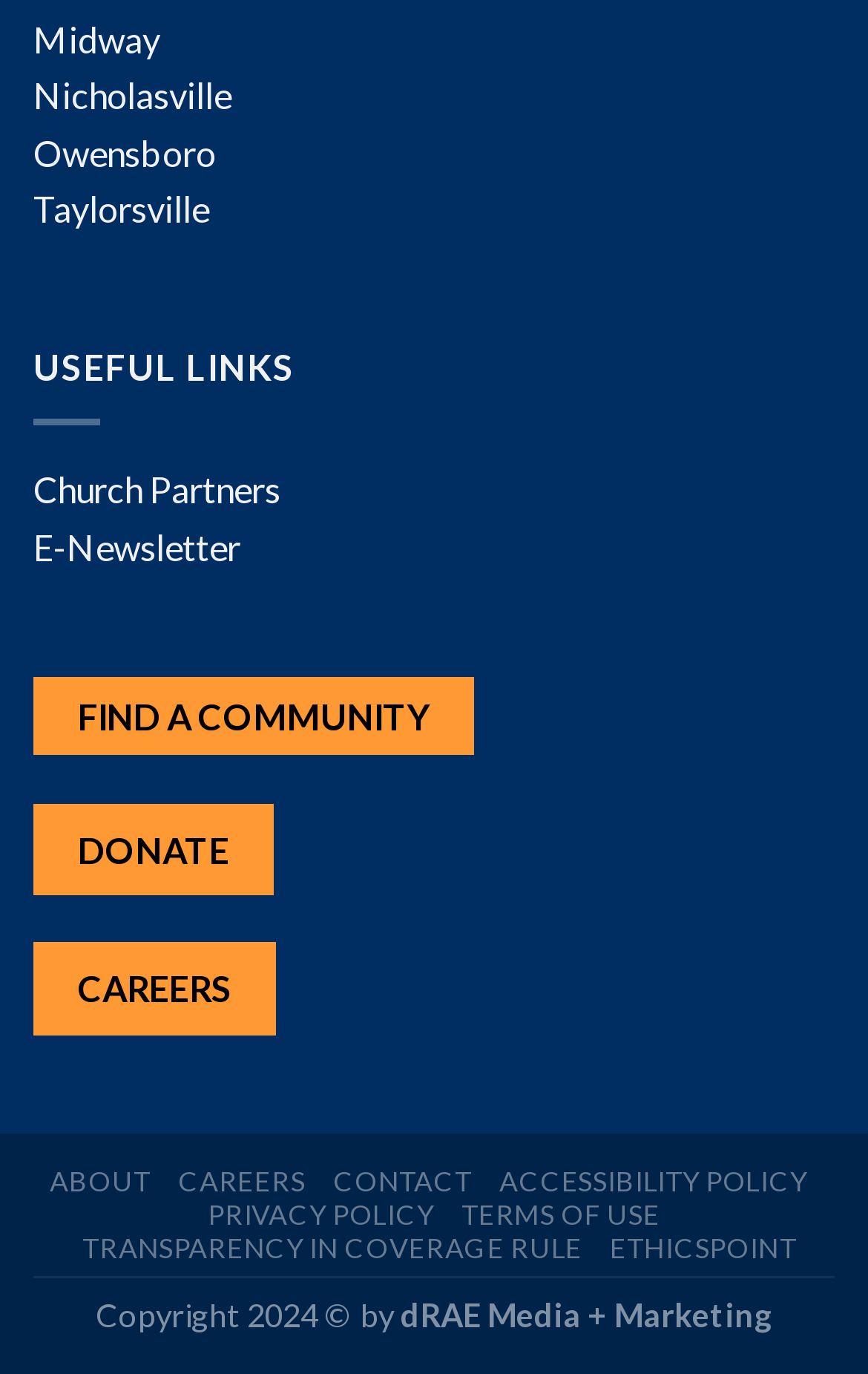Extract the bounding box coordinates of the UI element described: "Datenschutzerklärung". Provide the coordinates in the format [left, top, right, bottom] with values ranging from 0 to 1.

None